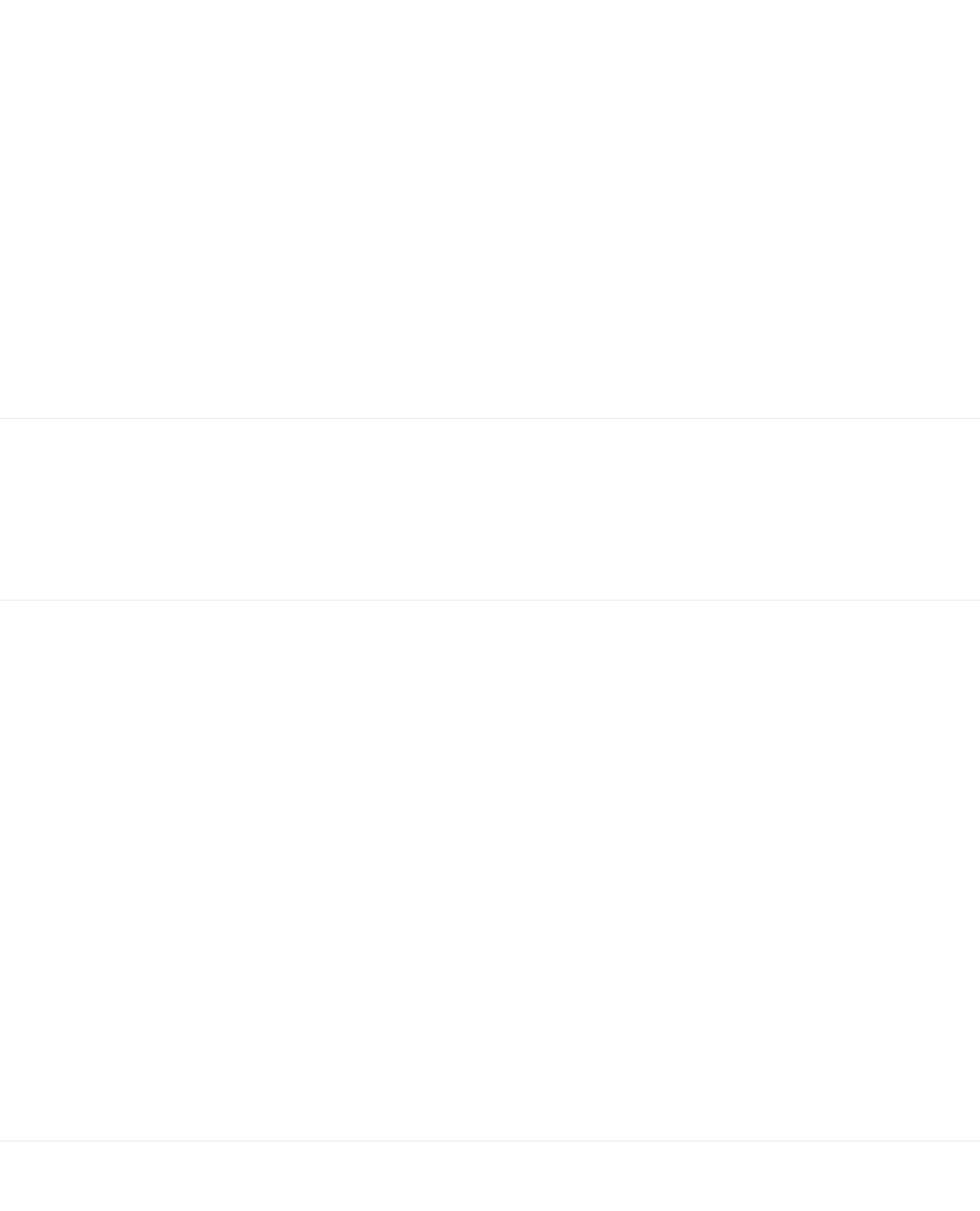What is the job title of the first job posting?
Using the image as a reference, answer with just one word or a short phrase.

Head of Finance